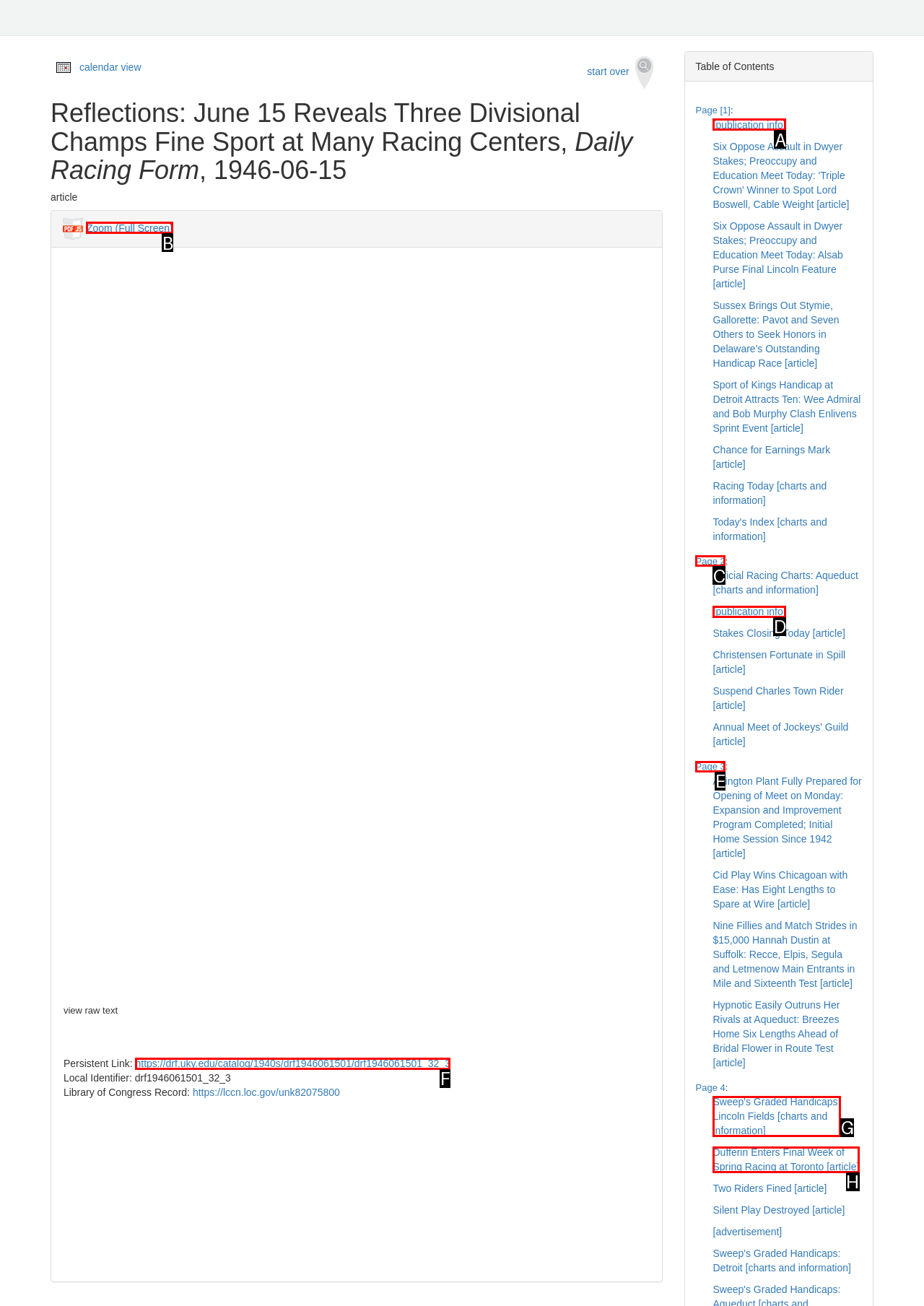Given the element description: Page 2
Pick the letter of the correct option from the list.

C